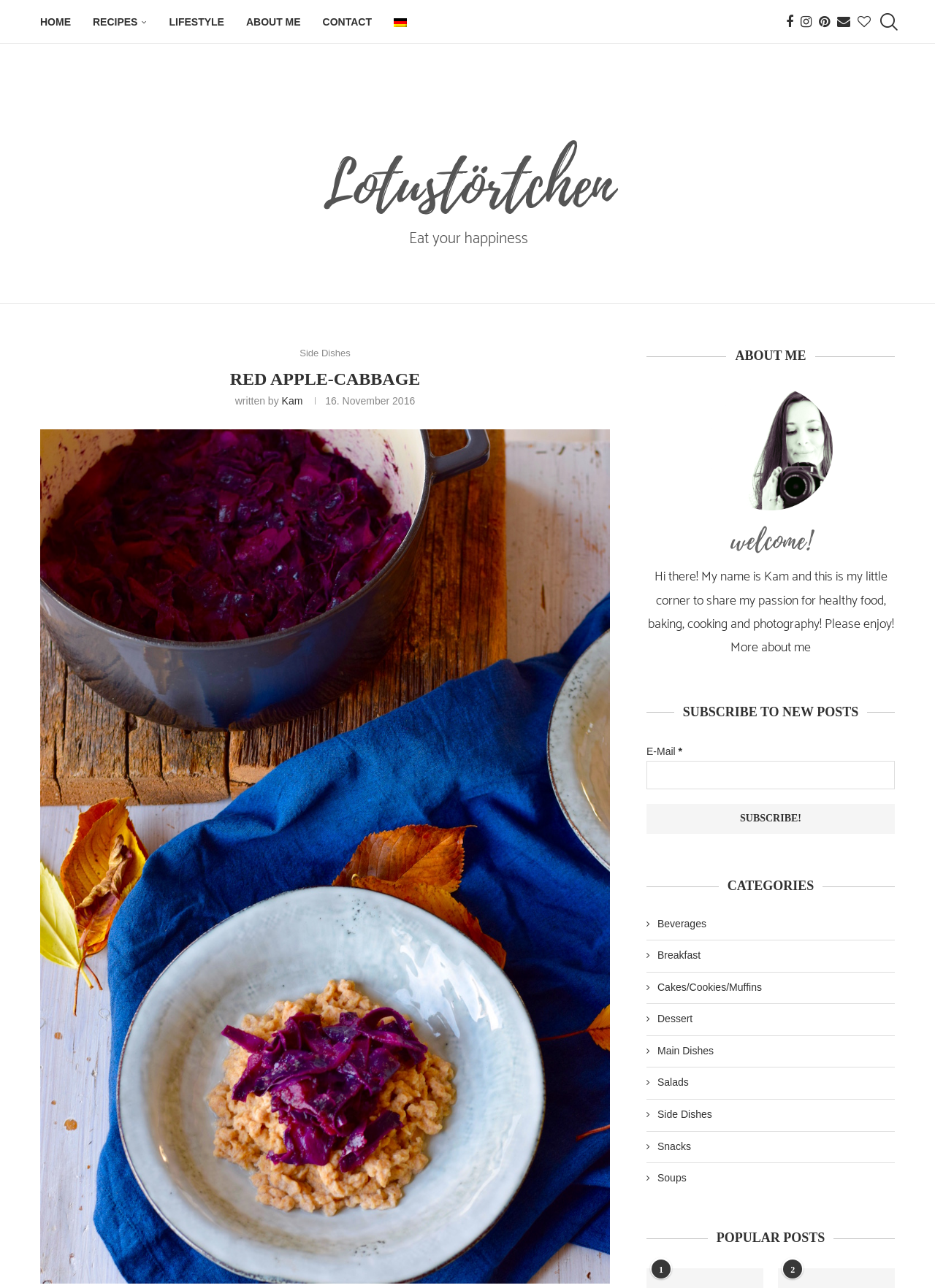Locate the bounding box coordinates of the clickable area to execute the instruction: "view side dishes recipes". Provide the coordinates as four float numbers between 0 and 1, represented as [left, top, right, bottom].

[0.321, 0.27, 0.375, 0.279]